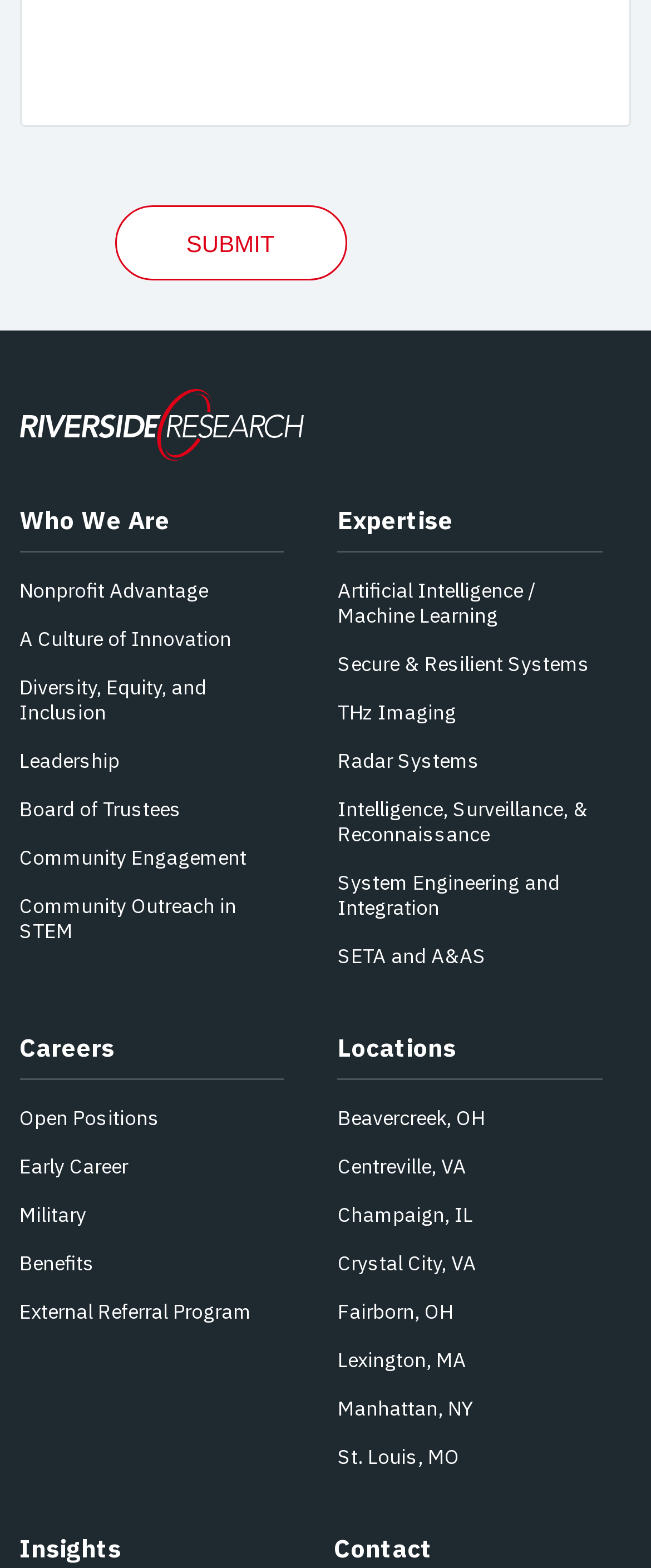Could you find the bounding box coordinates of the clickable area to complete this instruction: "Contact Riverside Research"?

[0.513, 0.977, 0.664, 0.997]